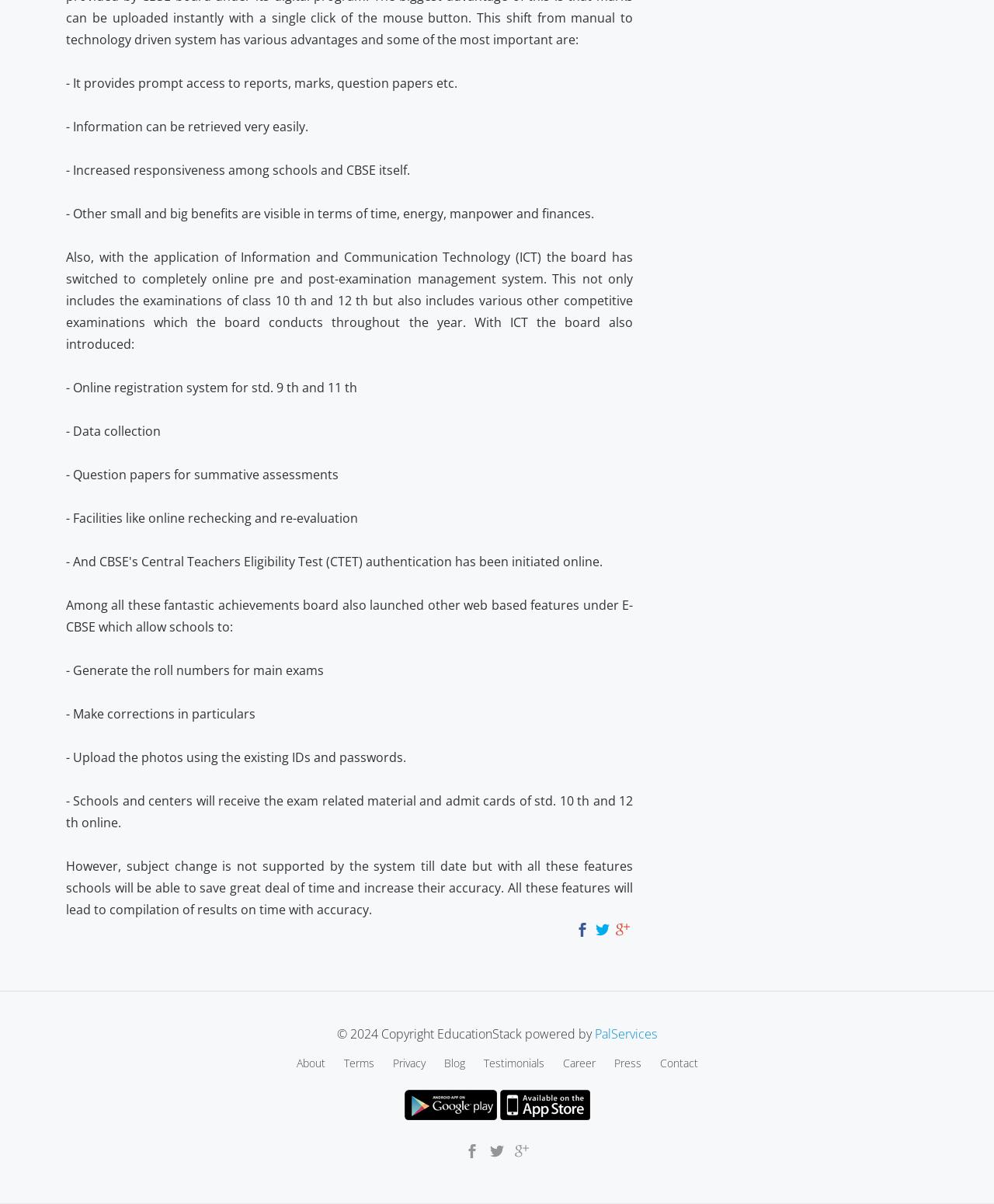Could you indicate the bounding box coordinates of the region to click in order to complete this instruction: "Click the '' link".

[0.503, 0.91, 0.593, 0.924]